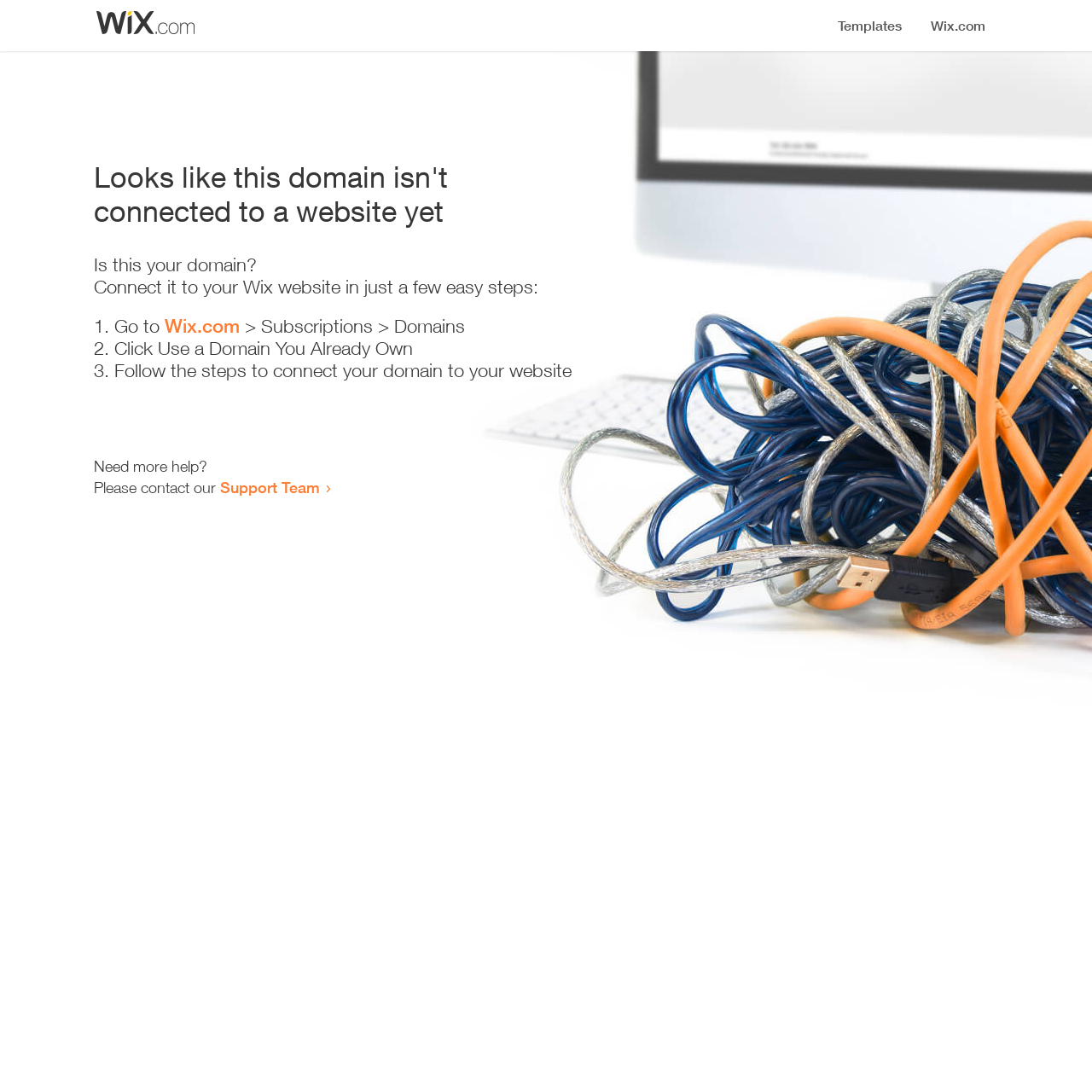What is the first step to connect the domain to a website?
Make sure to answer the question with a detailed and comprehensive explanation.

The webpage provides a list of instructions to connect the domain to a website, and the first step is to 'Go to Wix.com', which is a link provided on the webpage.